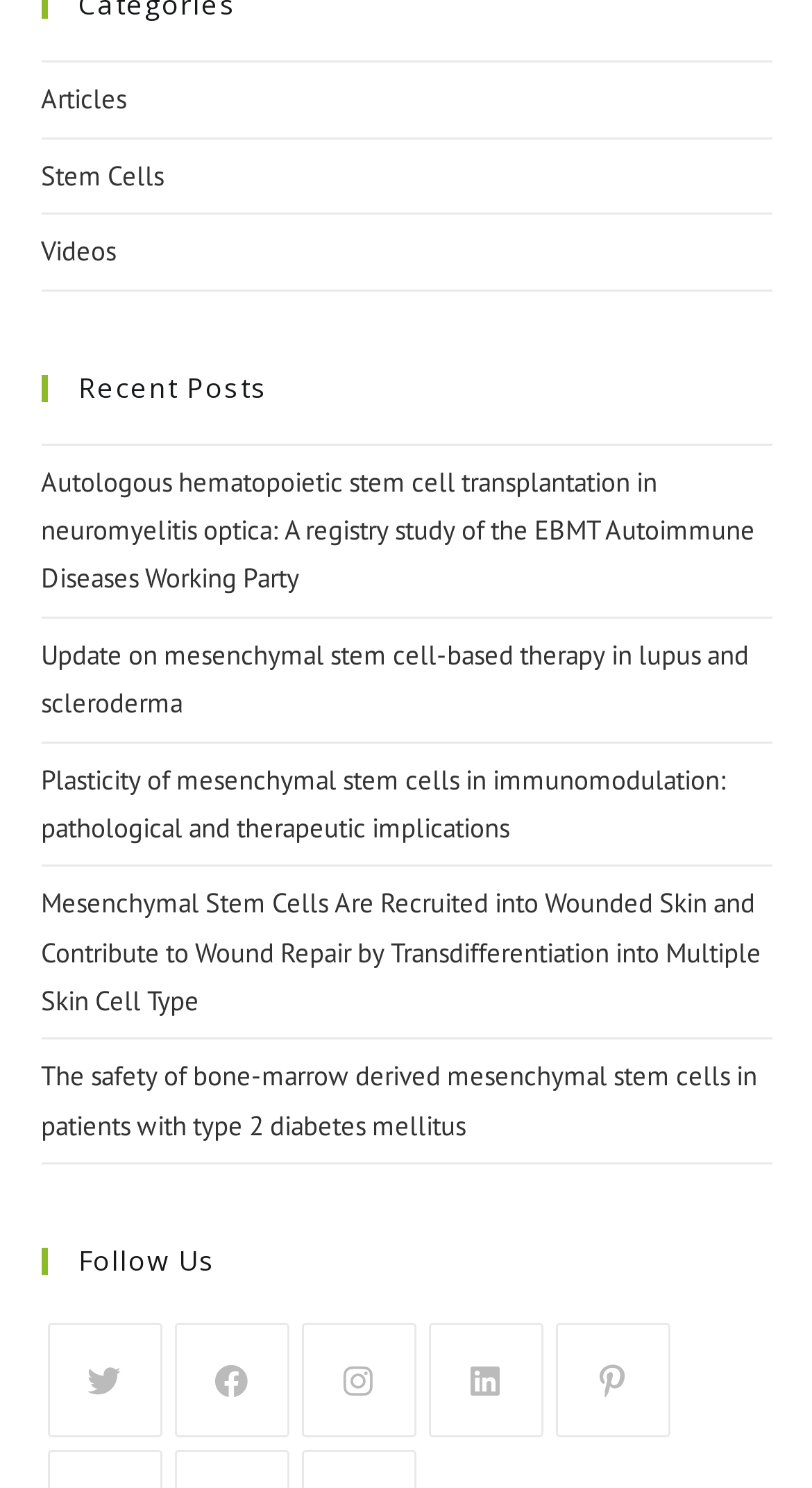Identify the bounding box for the described UI element. Provide the coordinates in (top-left x, top-left y, bottom-right x, bottom-right y) format with values ranging from 0 to 1: Stem Cells

[0.05, 0.106, 0.201, 0.13]